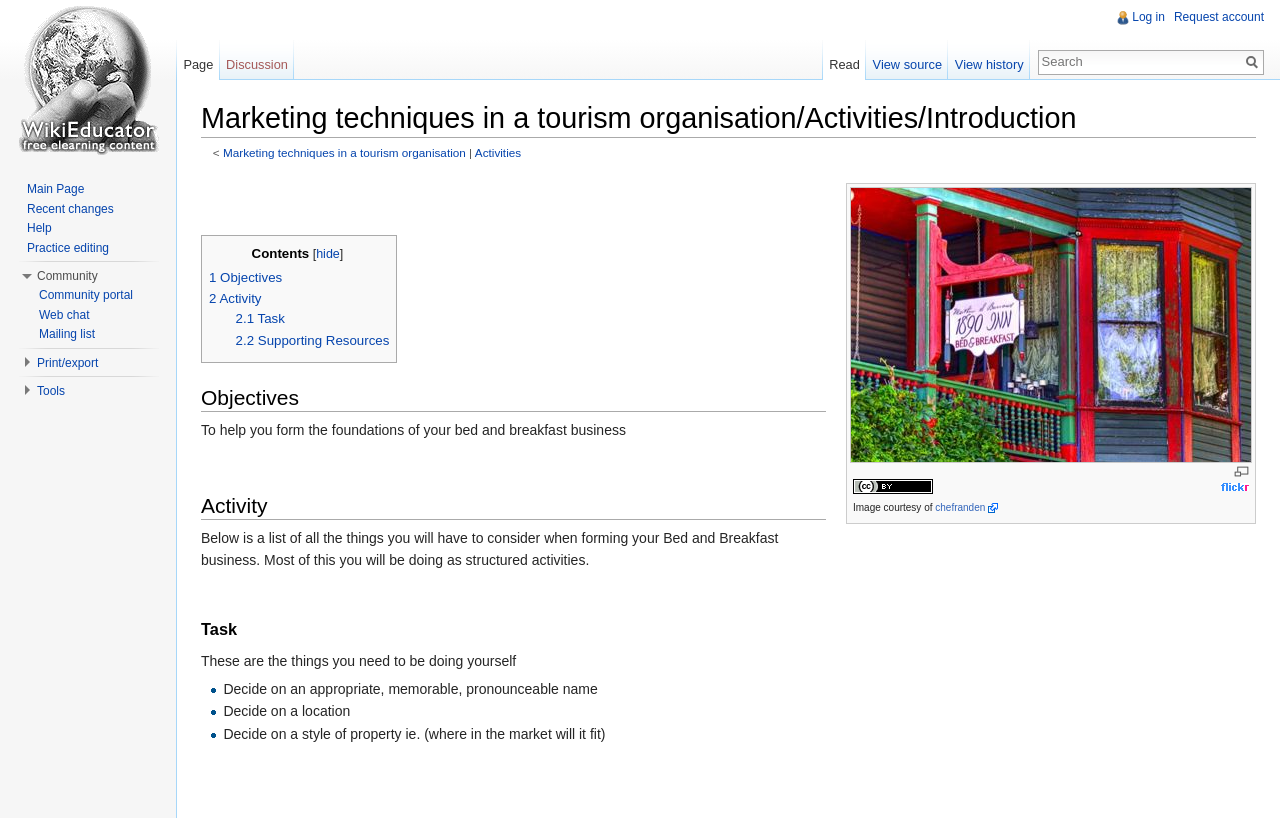Give a one-word or phrase response to the following question: What is the purpose of the 'Objectives' section?

To form foundations of B&B business